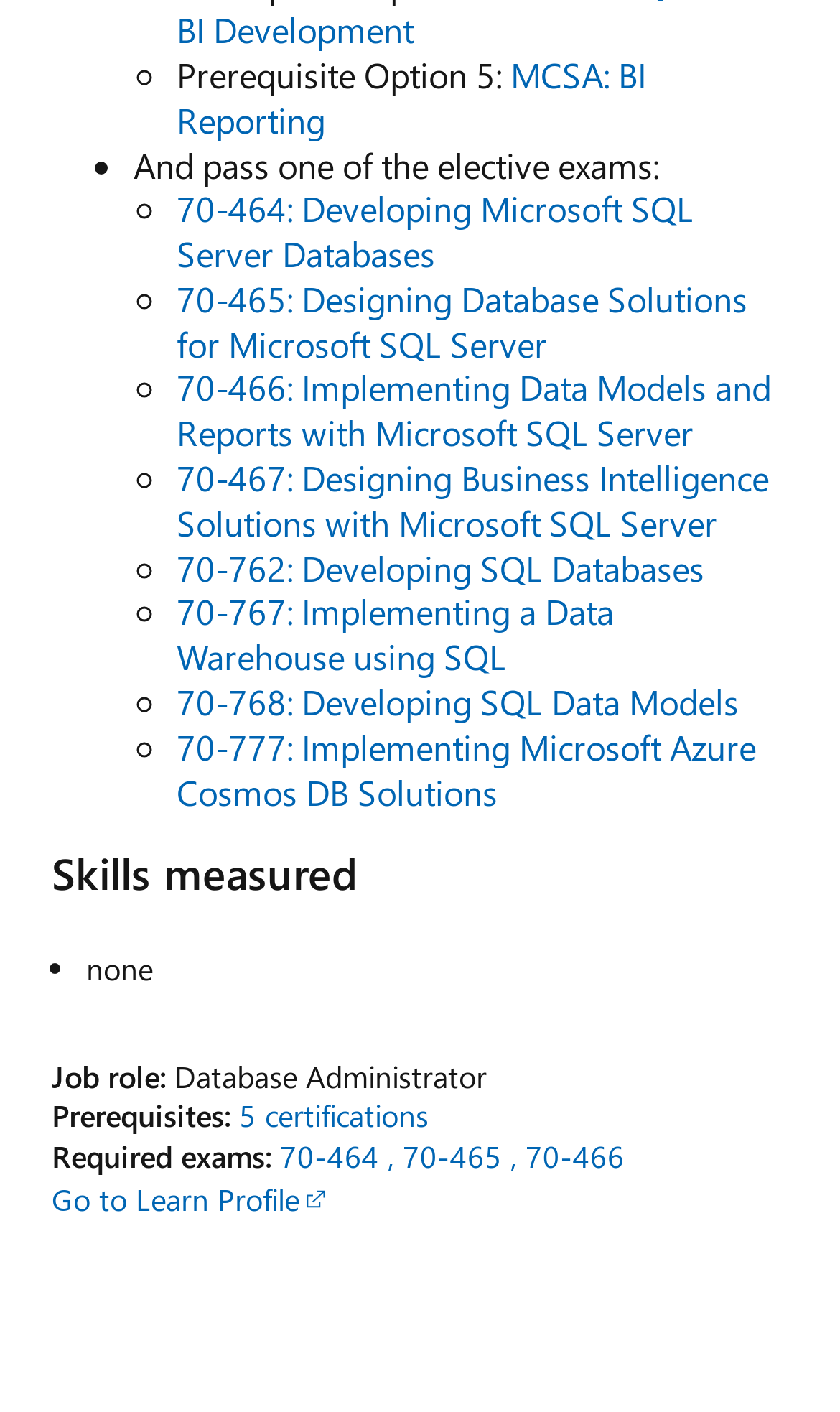Please identify the bounding box coordinates of the element's region that should be clicked to execute the following instruction: "Read about Core Web Vitals issues". The bounding box coordinates must be four float numbers between 0 and 1, i.e., [left, top, right, bottom].

None